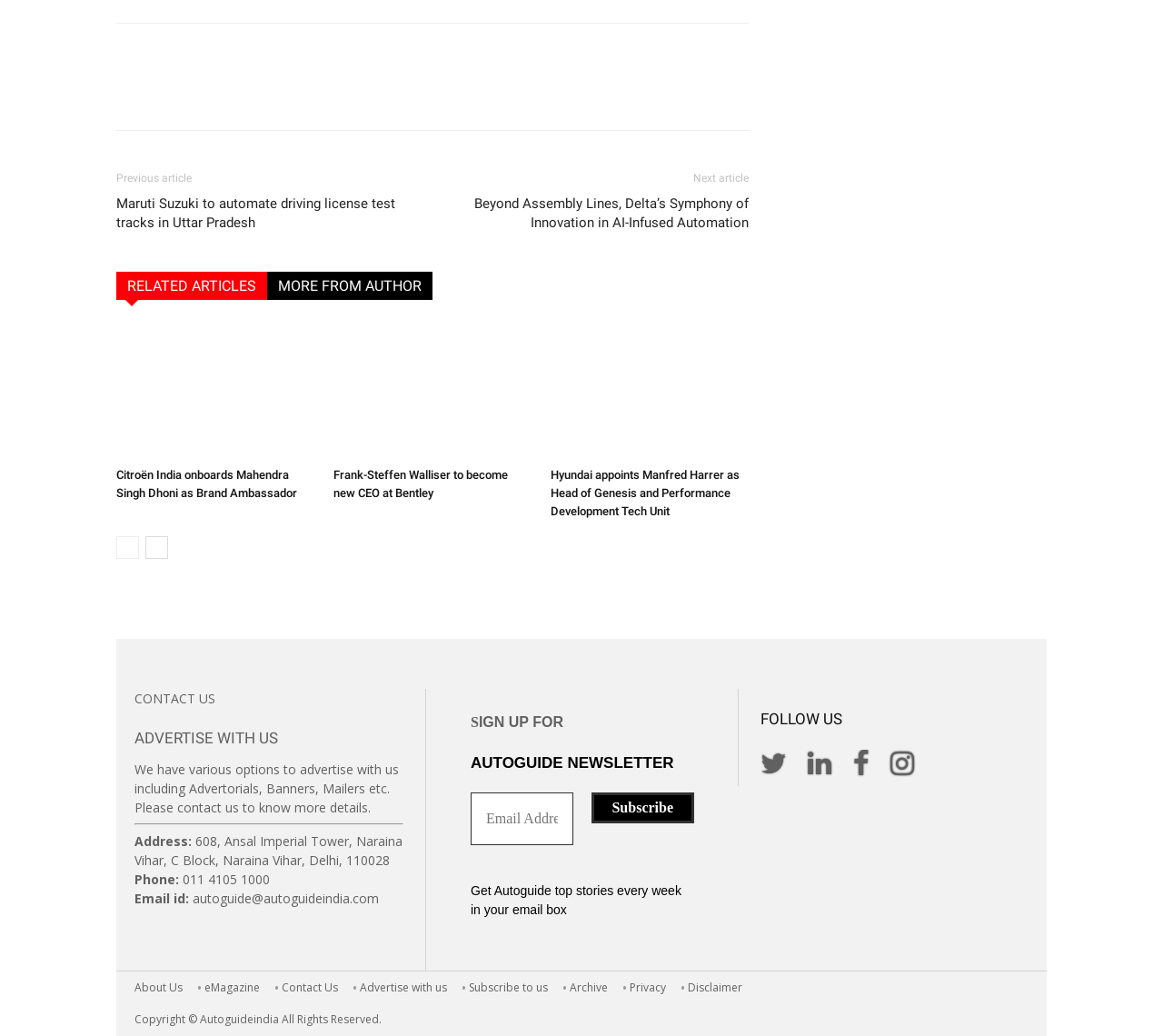Identify the bounding box of the UI element that matches this description: "Privacy Policy".

None